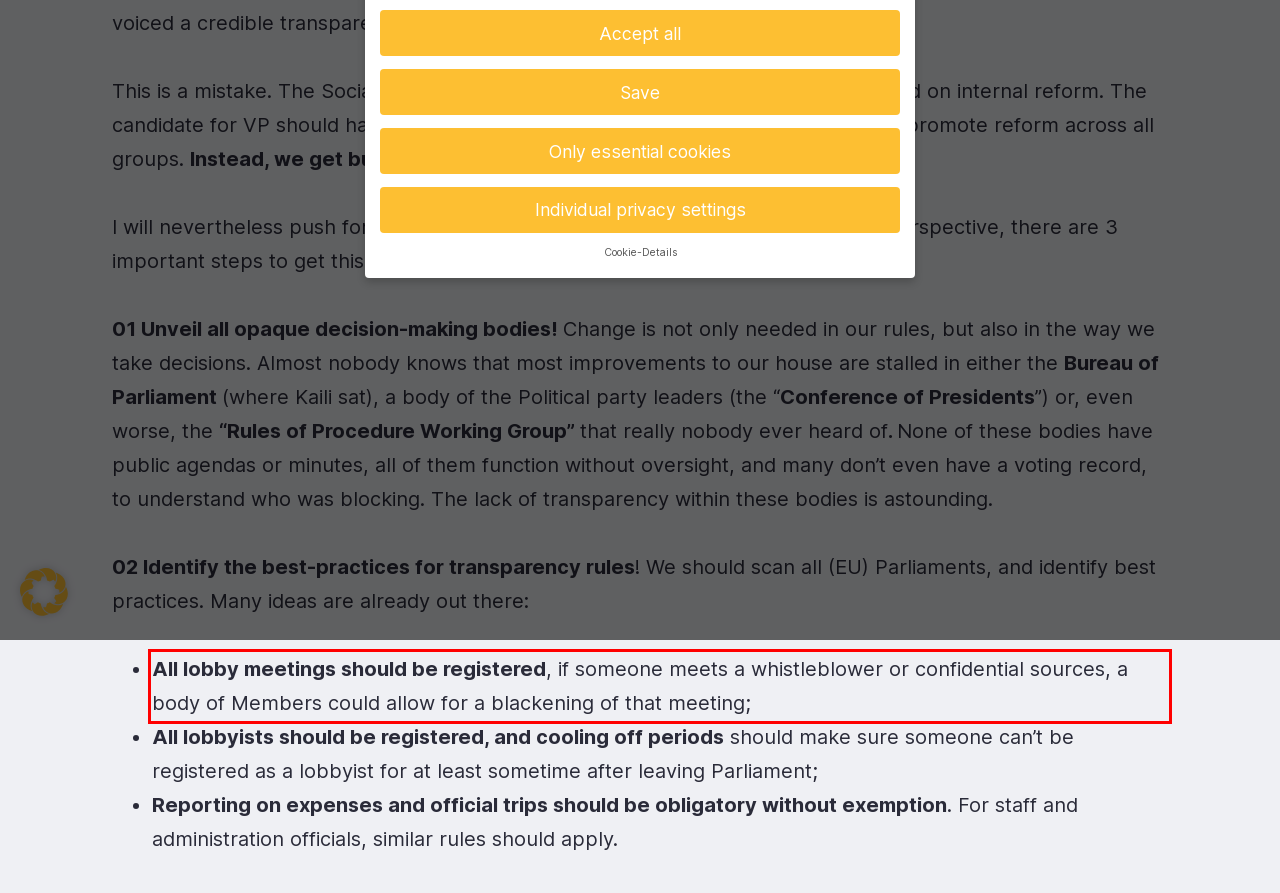Analyze the screenshot of a webpage where a red rectangle is bounding a UI element. Extract and generate the text content within this red bounding box.

All lobby meetings should be registered, if someone meets a whistleblower or confidential sources, a body of Members could allow for a blackening of that meeting;